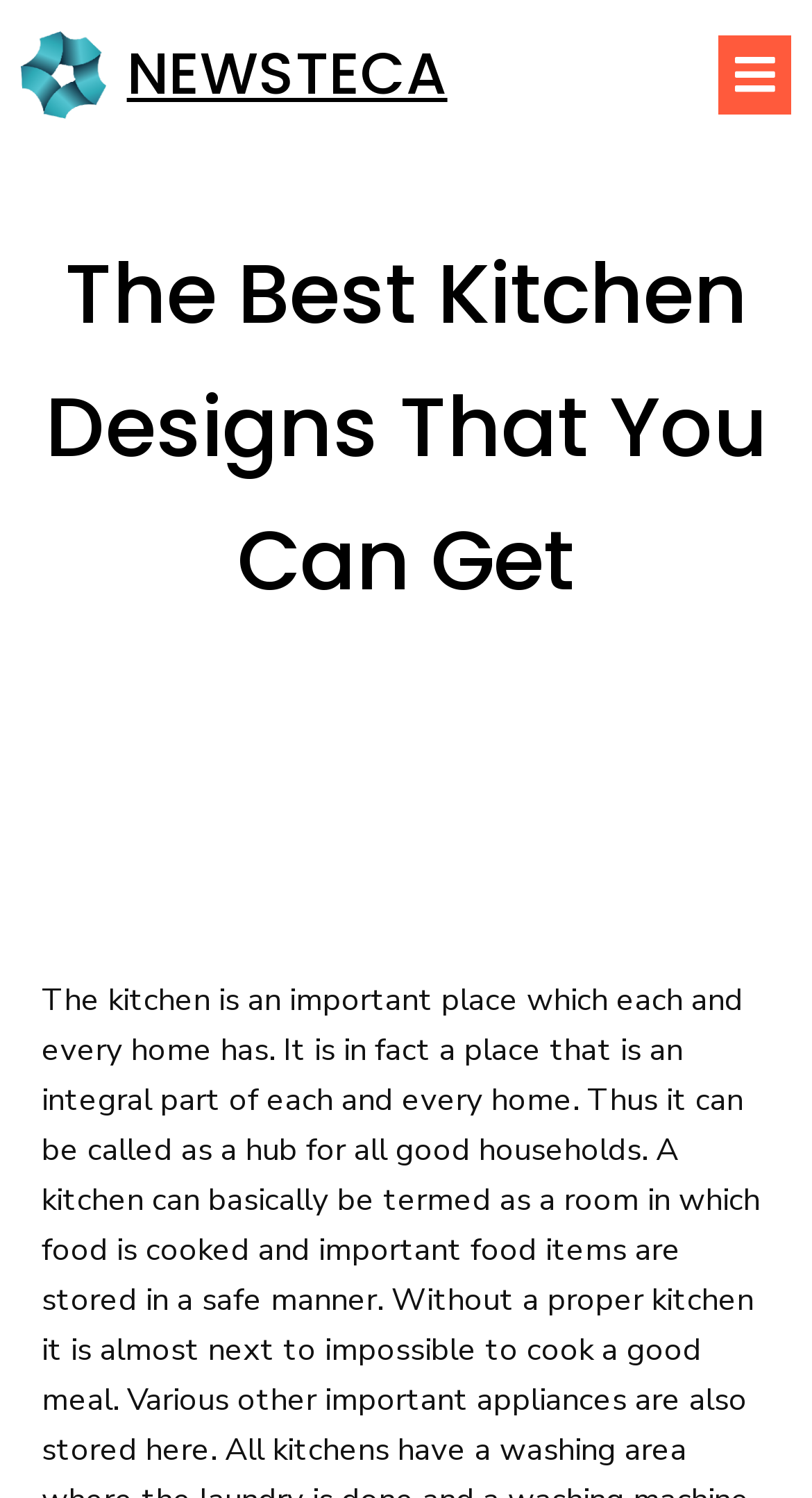Using the format (top-left x, top-left y, bottom-right x, bottom-right y), and given the element description, identify the bounding box coordinates within the screenshot: NEWSTECA

[0.026, 0.021, 0.774, 0.079]